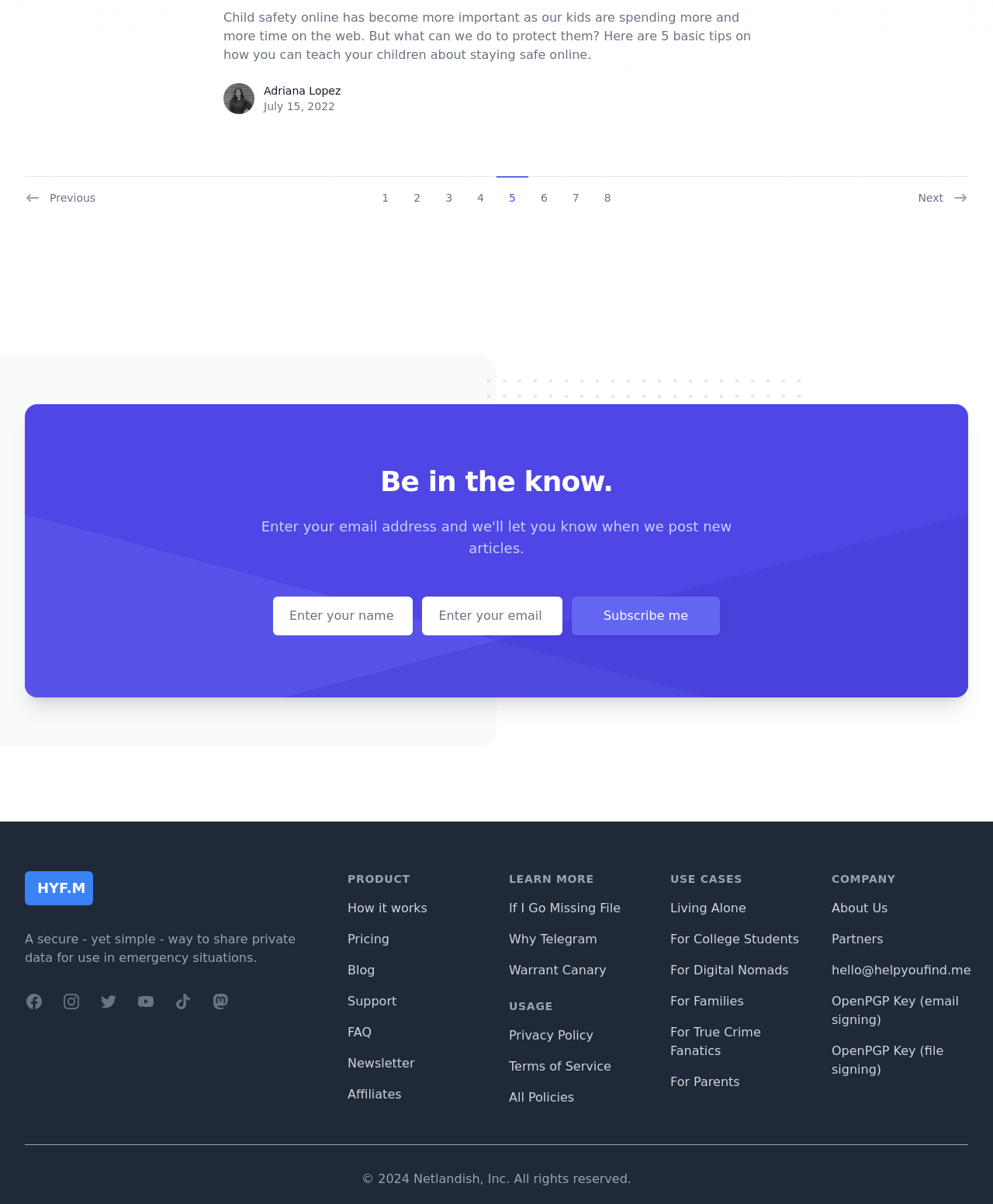Determine the bounding box coordinates for the HTML element mentioned in the following description: "Affiliates". The coordinates should be a list of four floats ranging from 0 to 1, represented as [left, top, right, bottom].

[0.35, 0.903, 0.404, 0.915]